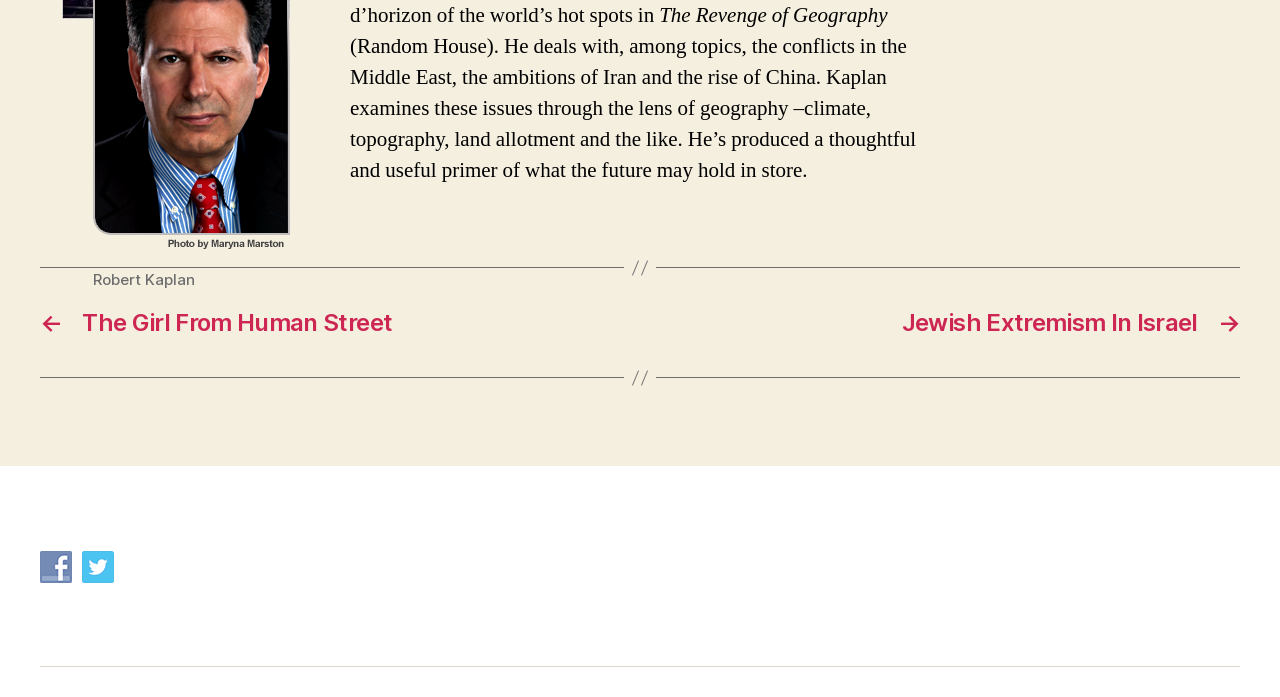What social media platforms are available?
Provide a thorough and detailed answer to the question.

I found the social media platforms by looking at the link elements with the text 'Facebook' and 'Twitter' at coordinates [0.031, 0.795, 0.064, 0.831] and [0.064, 0.795, 0.097, 0.831] respectively, which are accompanied by their corresponding image elements.